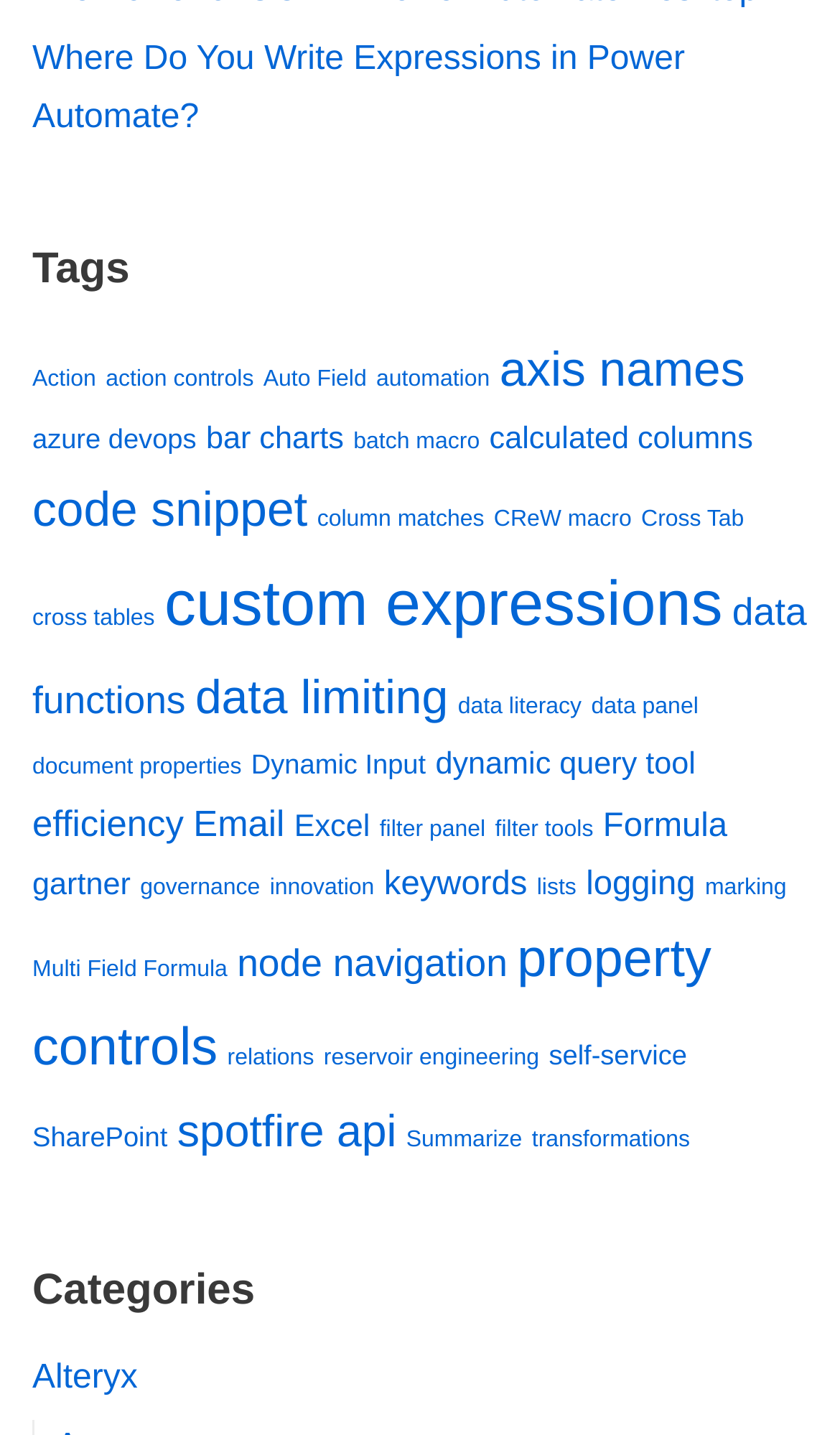Using the information in the image, could you please answer the following question in detail:
What is the position of 'azure devops' relative to 'bar charts'?

By comparing the y1, y2 coordinates of the bounding box of 'azure devops' ([0.038, 0.296, 0.234, 0.317]) and 'bar charts' ([0.245, 0.294, 0.409, 0.318]), I determined that 'azure devops' is above 'bar charts'.